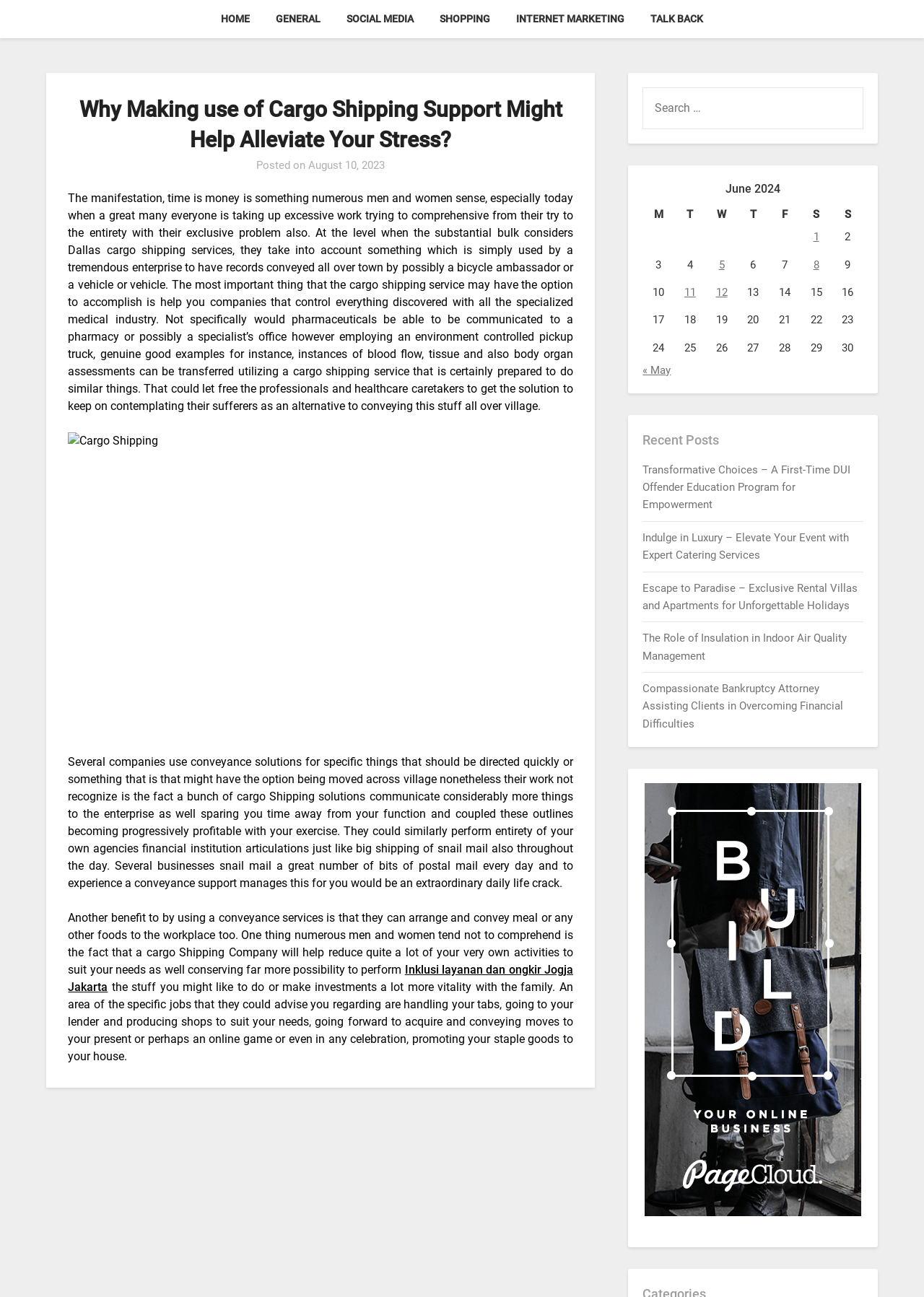Provide a single word or phrase to answer the given question: 
What is the topic of the recent post 'Transformative Choices – A First-Time DUI Offender Education Program for Empowerment'?

DUI offender education